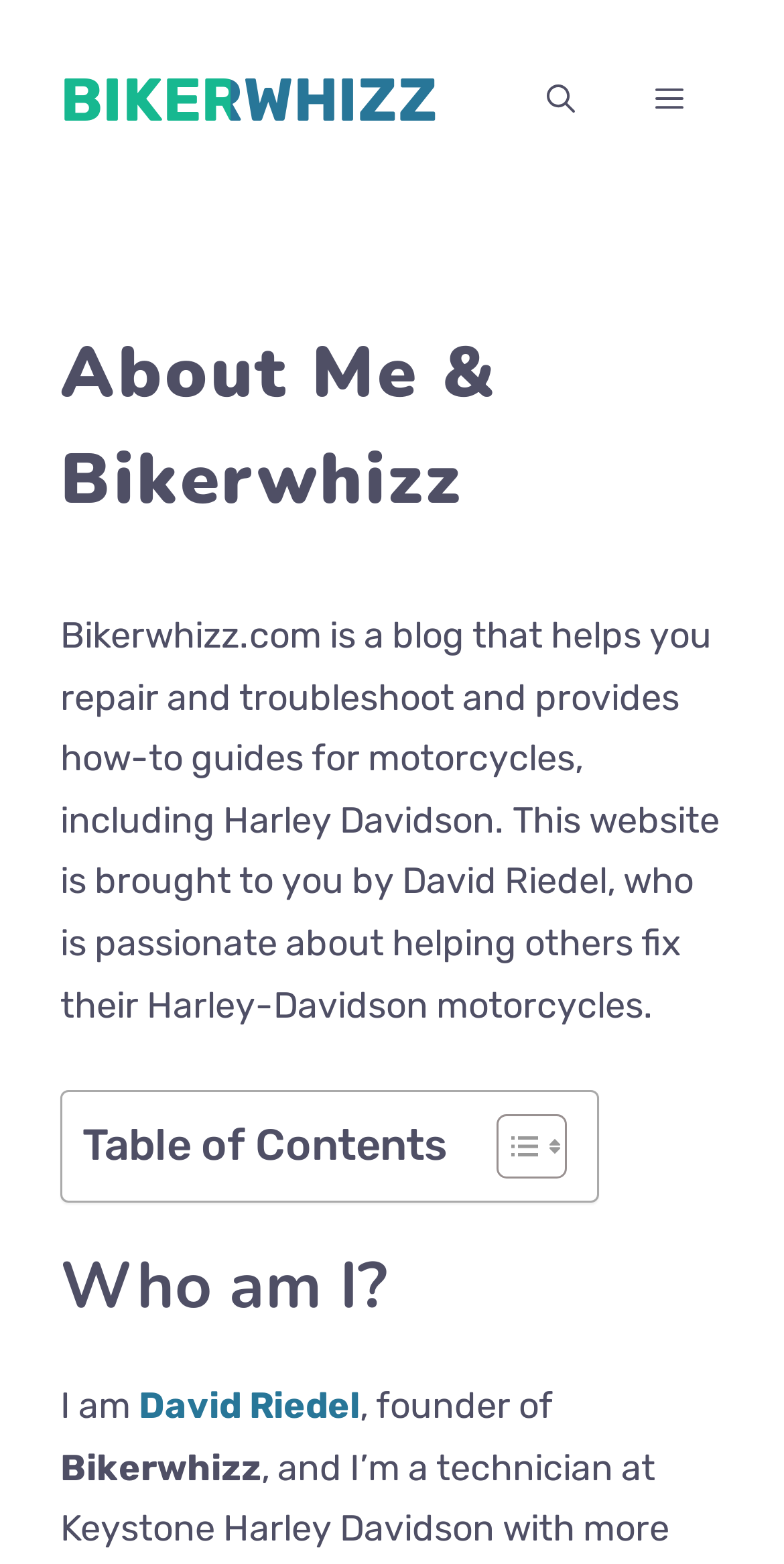Provide an in-depth caption for the webpage.

The webpage is about Bikerwhizz, a blog focused on motorcycle repair, troubleshooting, and how-to guides, particularly for Harley-Davidson motorcycles. At the top, there is a banner with a link to the website's homepage, labeled "BIKERWHIZZ". To the right of the banner, there is a navigation menu with a "MENU" button and a link to open the search bar.

Below the banner, there is a header section with a heading that reads "About Me & Bikerwhizz". This section also contains a brief description of the website, stating that it is brought to you by David Riedel, who is passionate about helping others fix their Harley-Davidson motorcycles.

Underneath the header section, there is a table of contents with a heading and a link to toggle its visibility. The table of contents is accompanied by two small images.

Further down the page, there is a section with a heading that asks "Who am I?" followed by a brief introduction to David Riedel, the founder of Bikerwhizz.